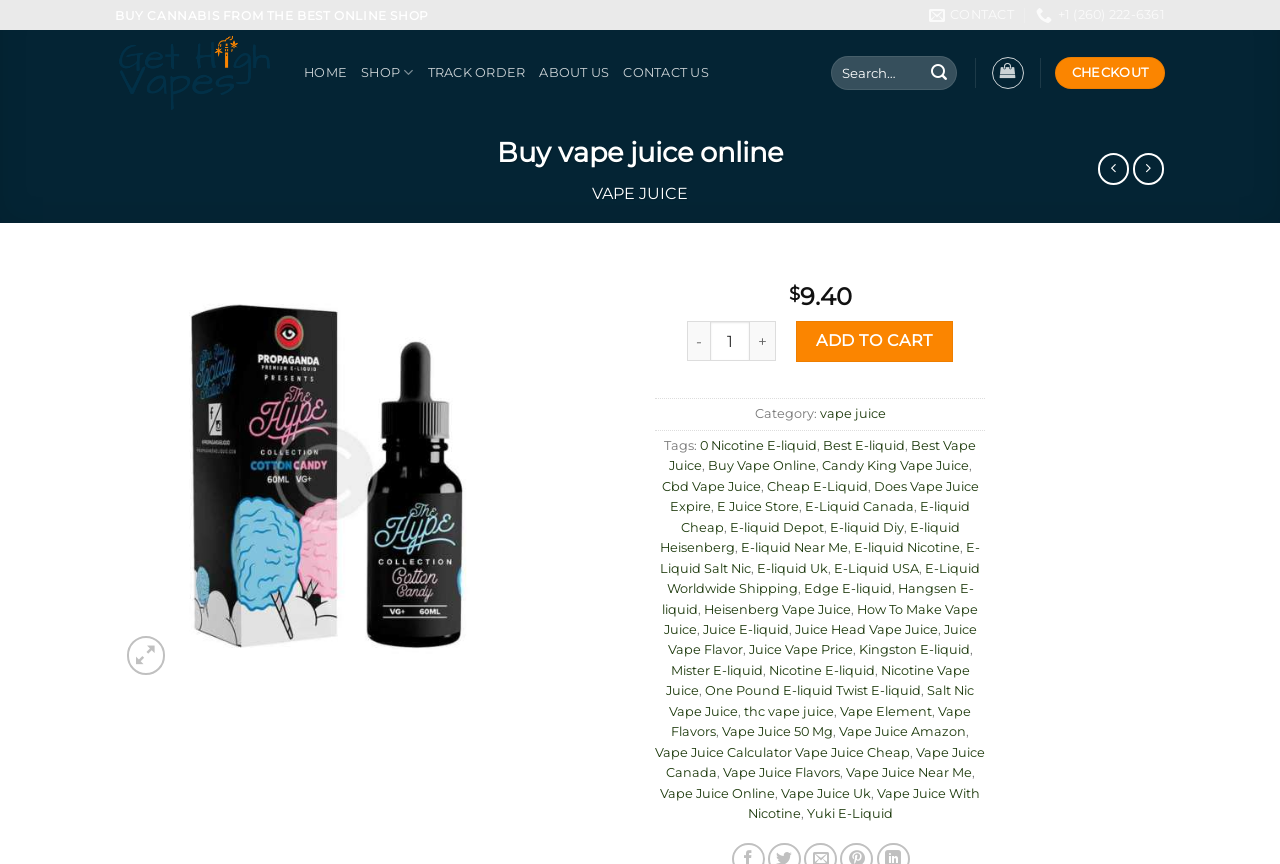Using the webpage screenshot and the element description Vape Flavors, determine the bounding box coordinates. Specify the coordinates in the format (top-left x, top-left y, bottom-right x, bottom-right y) with values ranging from 0 to 1.

[0.524, 0.815, 0.759, 0.856]